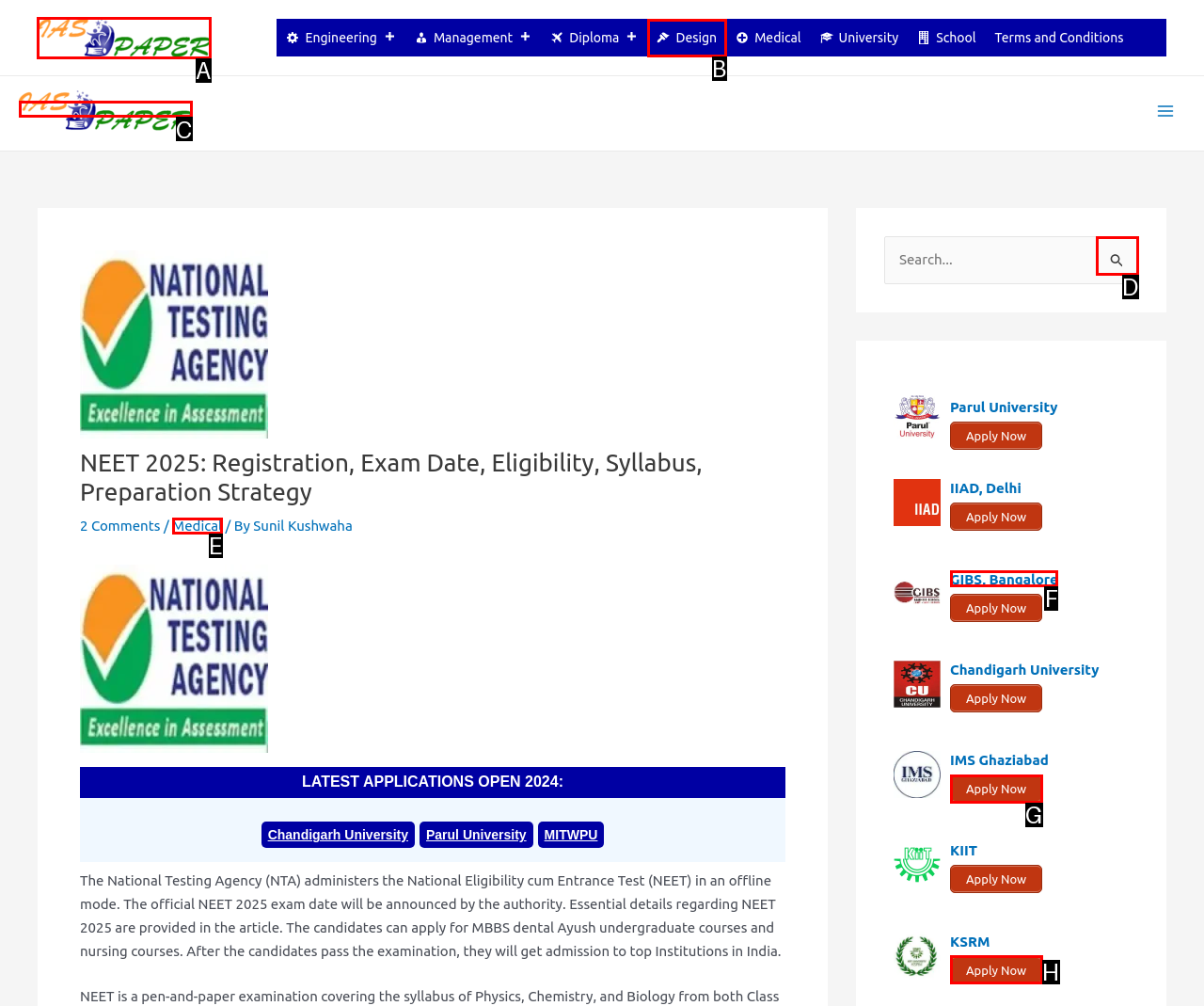Provide the letter of the HTML element that you need to click on to perform the task: View the IAS Paper Retina Logo.
Answer with the letter corresponding to the correct option.

A